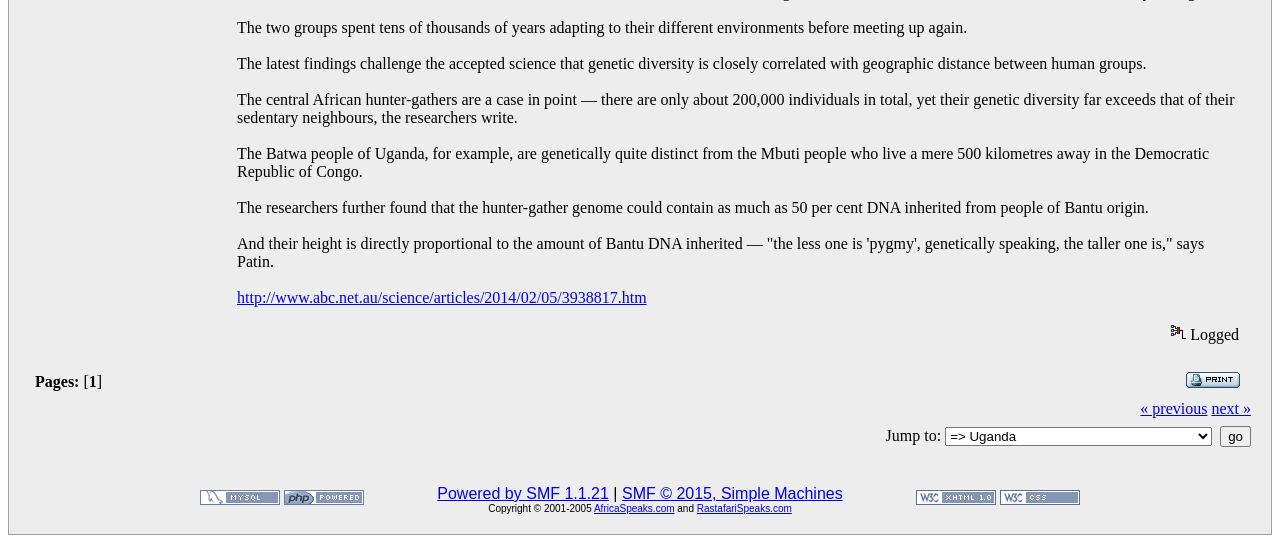Could you highlight the region that needs to be clicked to execute the instruction: "Click the 'go' button"?

[0.953, 0.784, 0.977, 0.823]